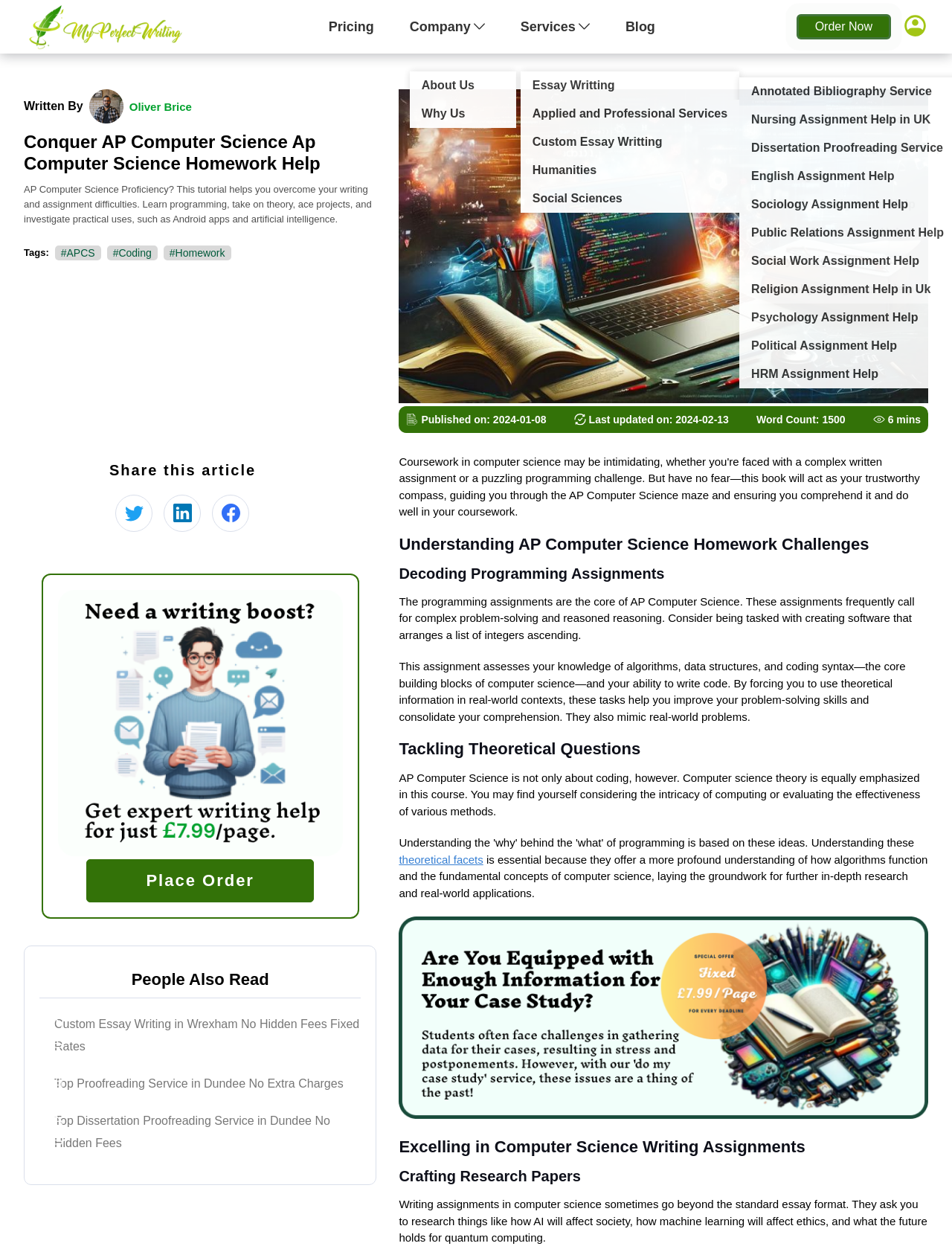Using the element description provided, determine the bounding box coordinates in the format (top-left x, top-left y, bottom-right x, bottom-right y). Ensure that all values are floating point numbers between 0 and 1. Element description: Why Us

[0.43, 0.08, 0.542, 0.102]